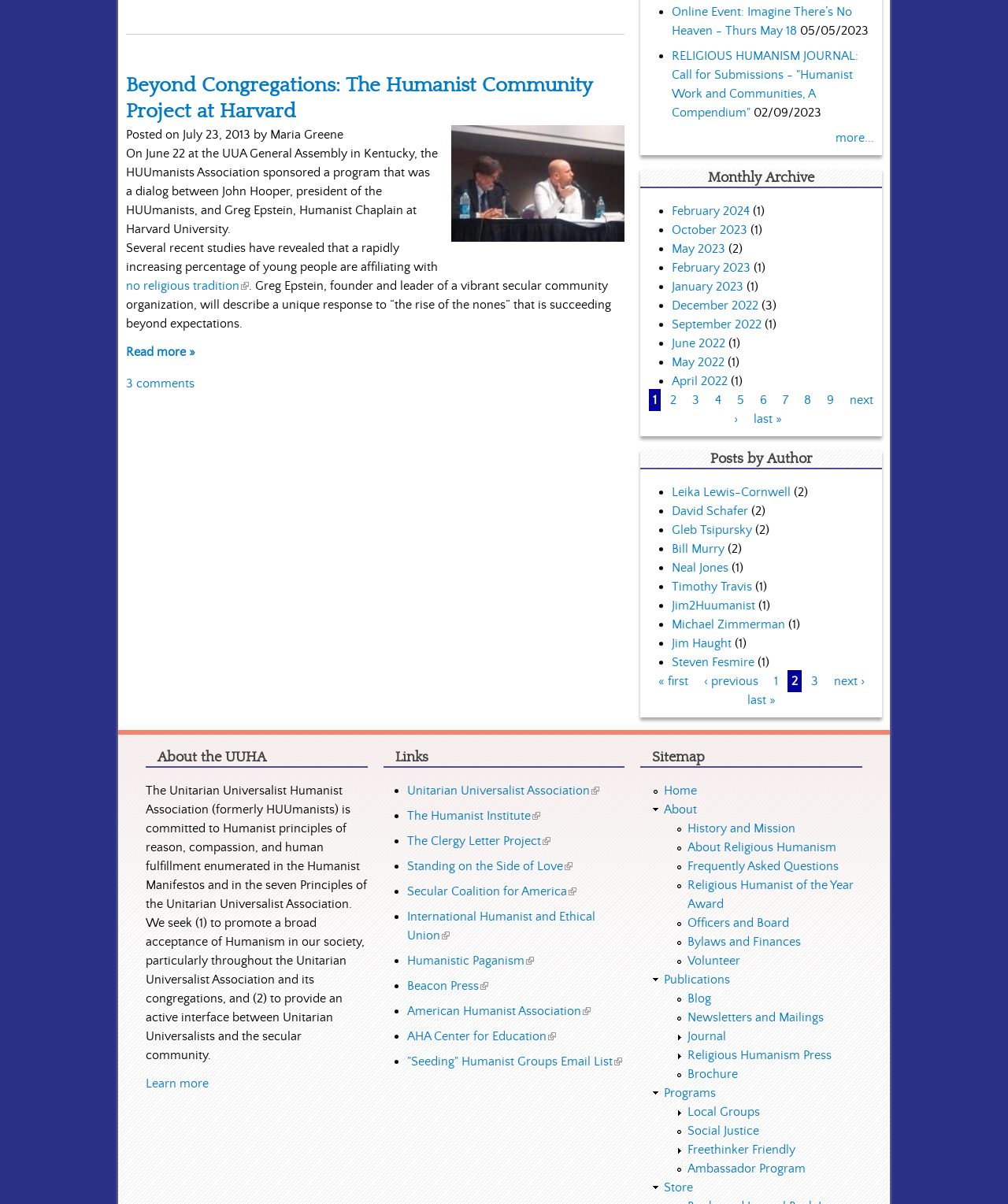Please analyze the image and provide a thorough answer to the question:
Who posted the article?

The author of the article is mentioned in the static text element with the text 'Posted on July 23, 2013 by Maria Greene'.